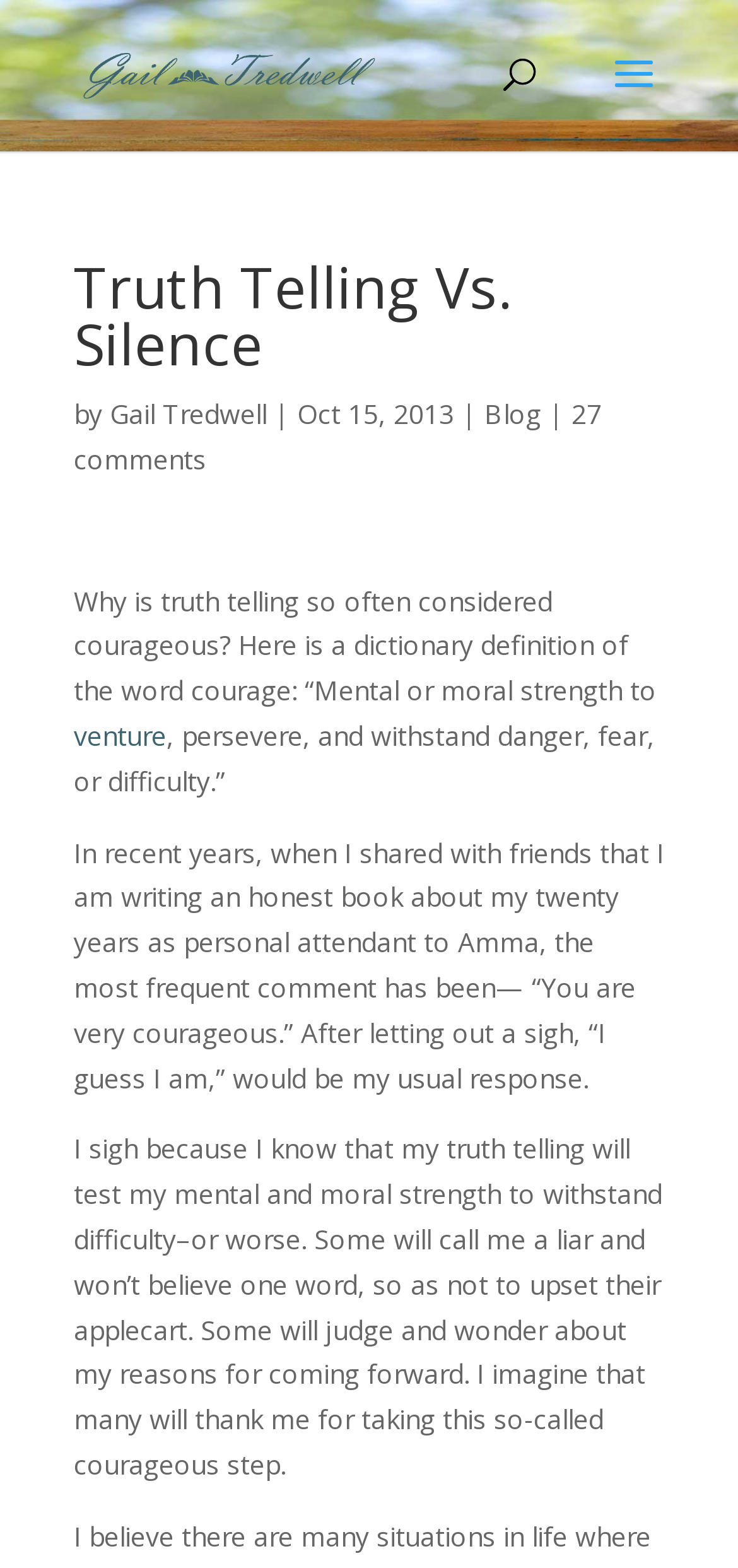How many comments does the blog post have?
Provide a comprehensive and detailed answer to the question.

The number of comments is mentioned in the link '27 comments' which appears below the title 'Truth Telling Vs. Silence'.